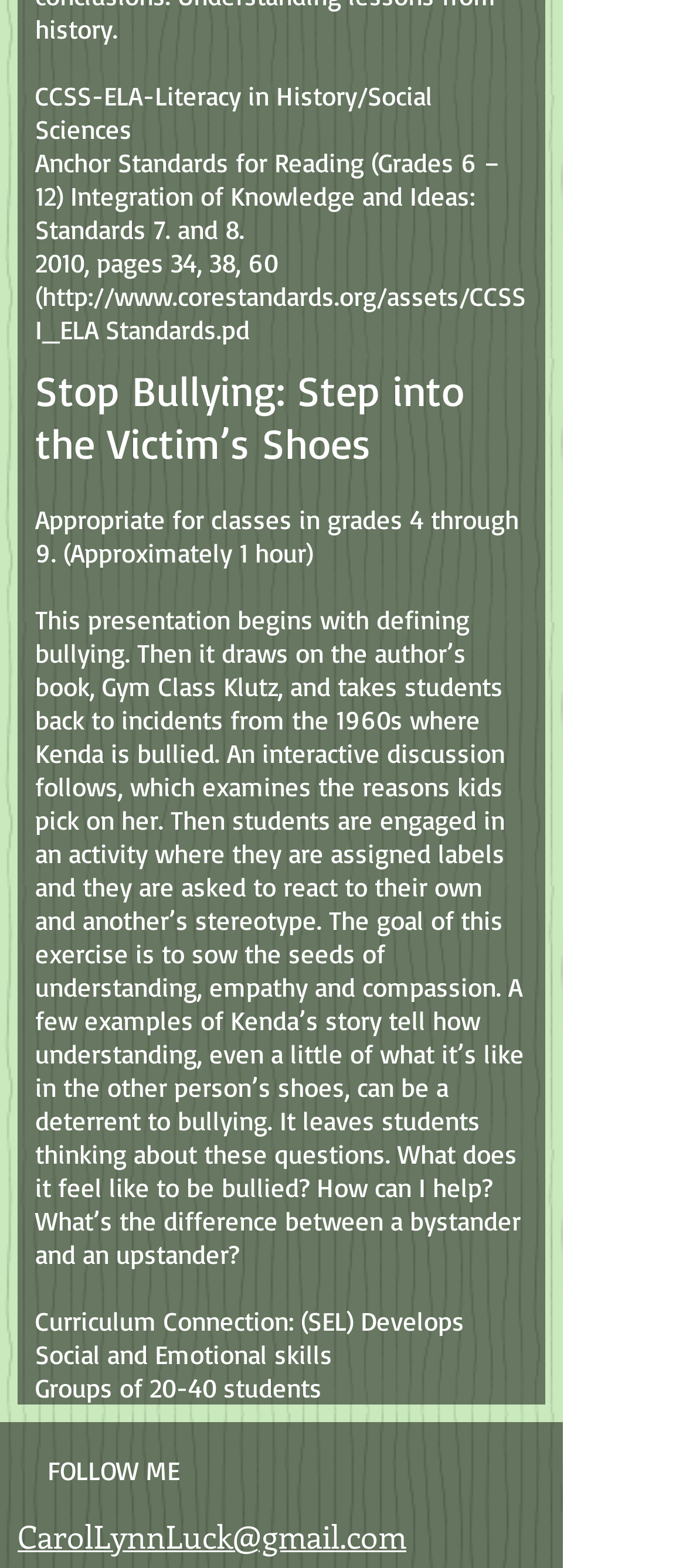What is the topic of the anchor standards?
Based on the image, please offer an in-depth response to the question.

The topic of the anchor standards is 'Reading' as indicated by the text 'Anchor Standards for Reading (Grades 6 – 12) Integration of Knowledge and Ideas: Standards 7. and 8.'